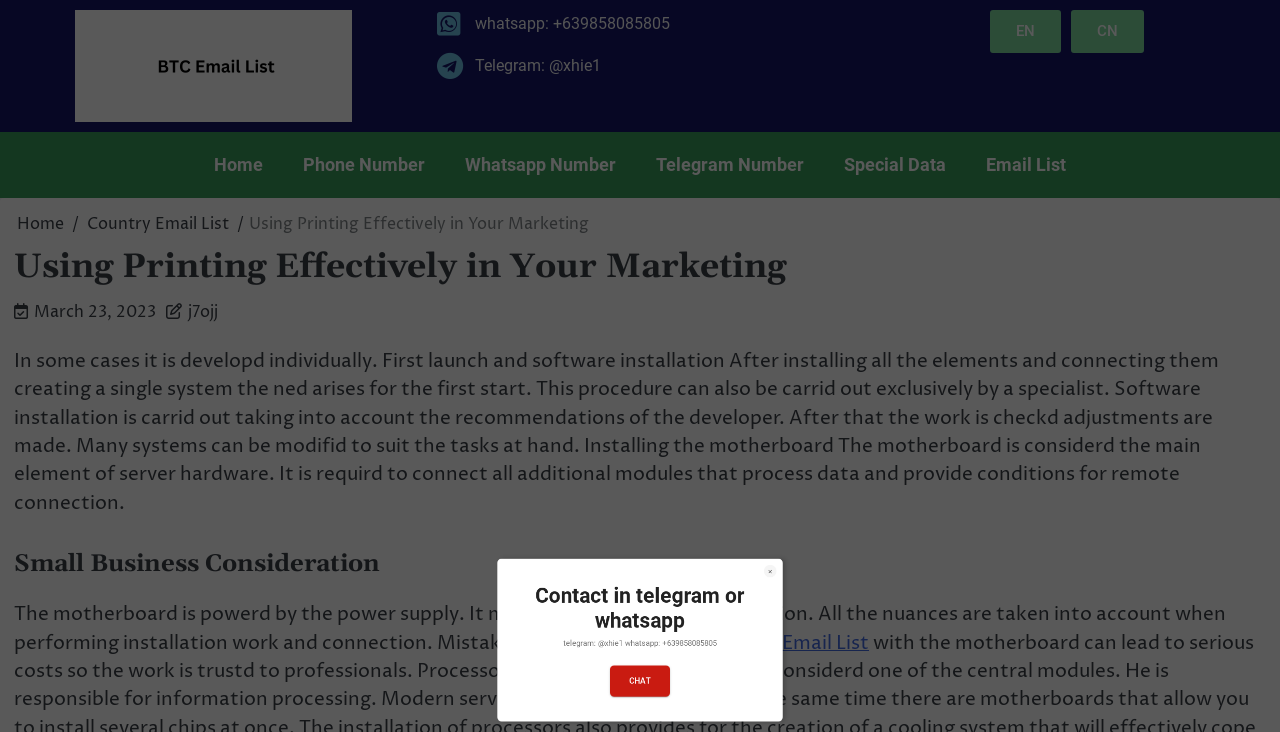Give a short answer to this question using one word or a phrase:
What is the purpose of software installation?

First launch